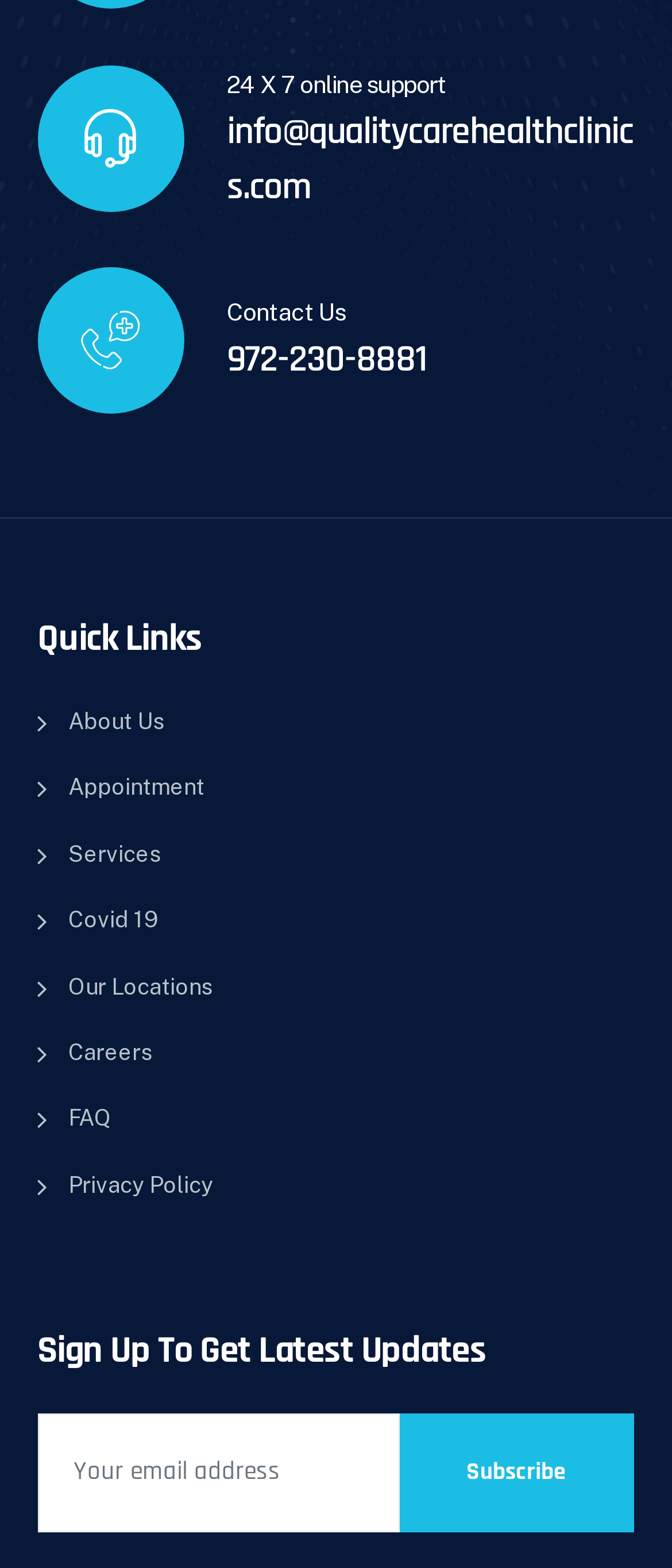What is the email address for contact?
Look at the image and provide a short answer using one word or a phrase.

info@qualitycarehealthclinics.com